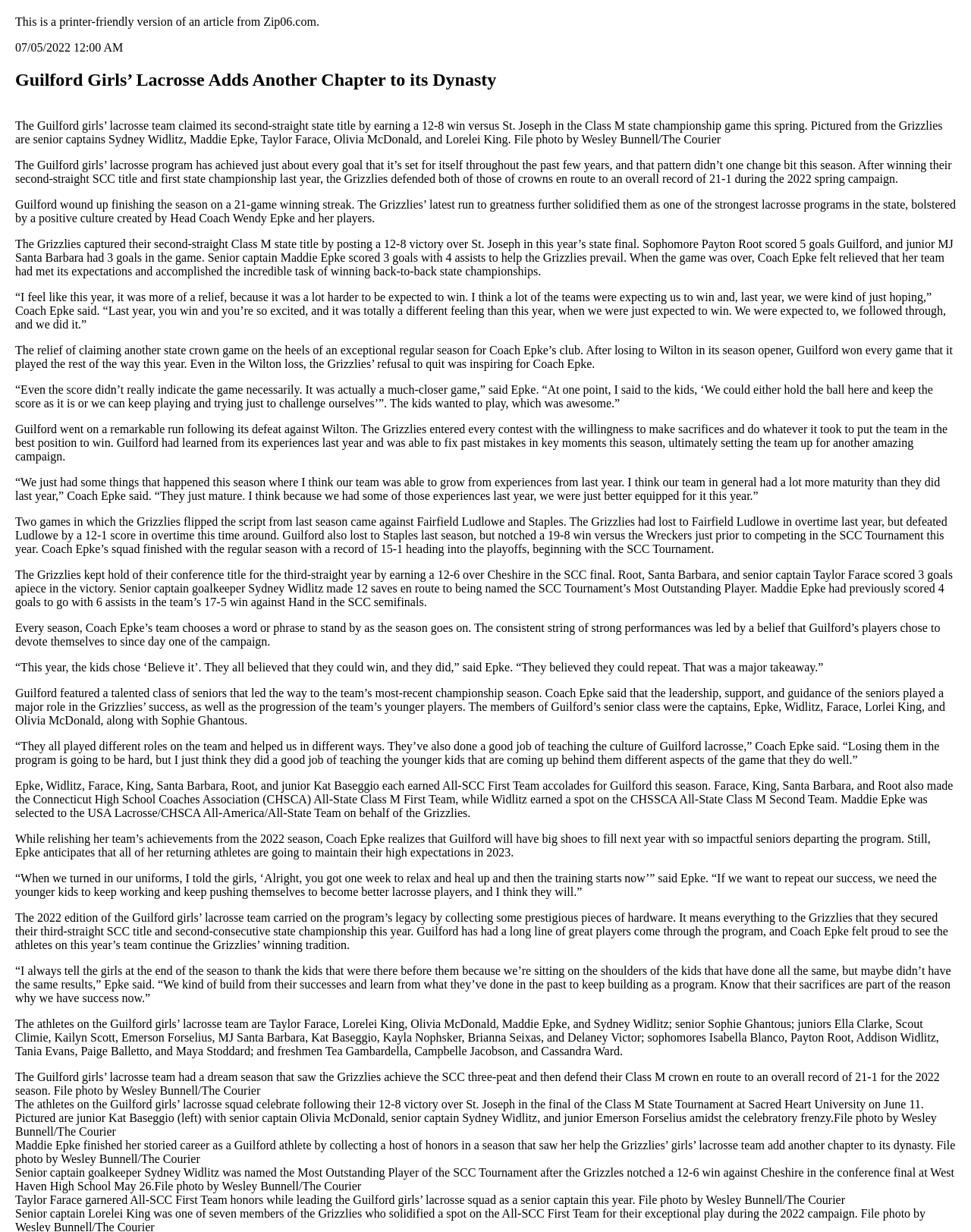How many goals did Payton Root score in the state final?
Please provide an in-depth and detailed response to the question.

The answer is obtained by reading the paragraph that describes the state final game, where it is mentioned that 'Sophomore Payton Root scored 5 goals Guilford...'.